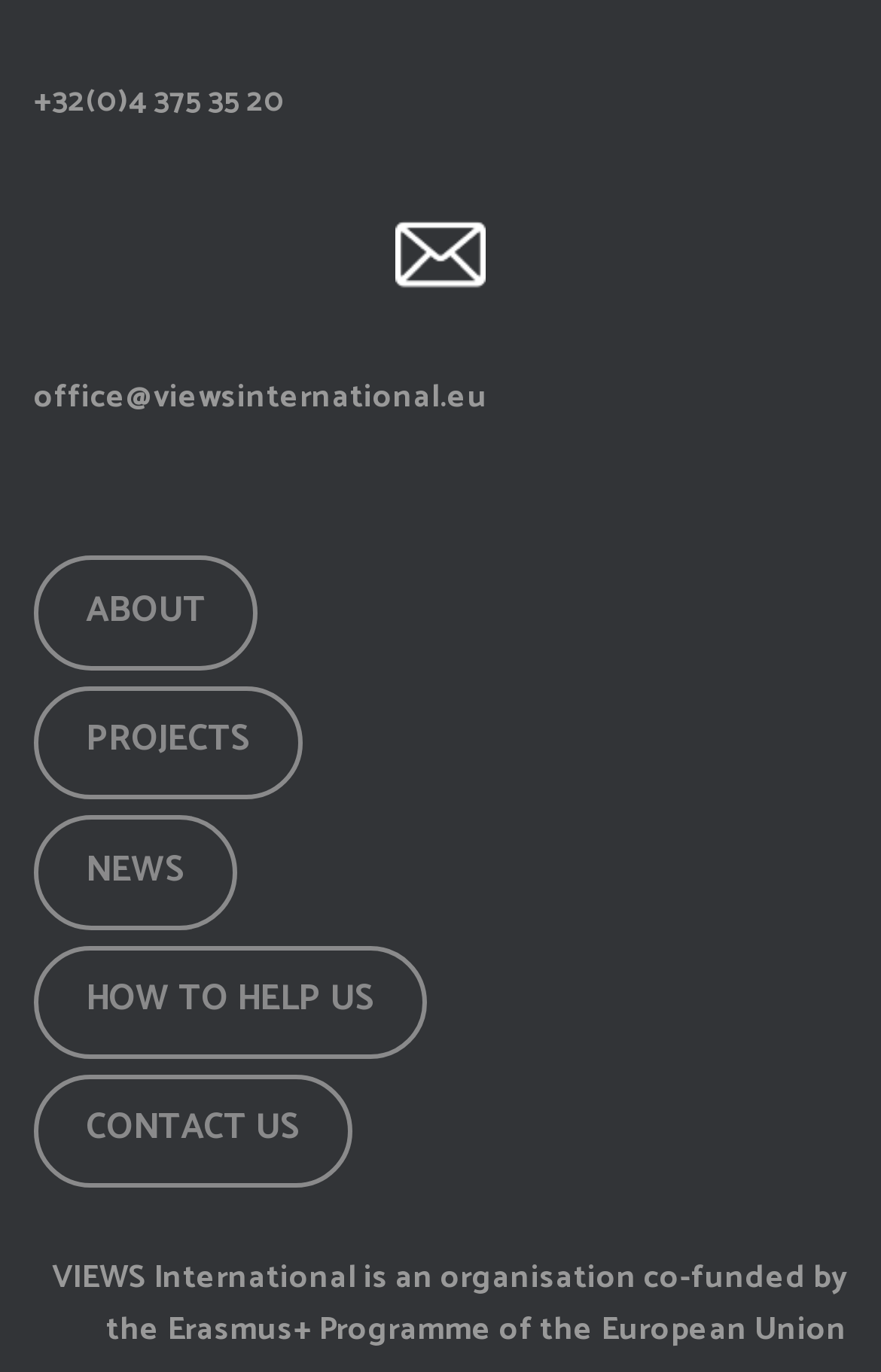Reply to the question with a brief word or phrase: What is the phone number on the webpage?

+32(0)4 375 35 20